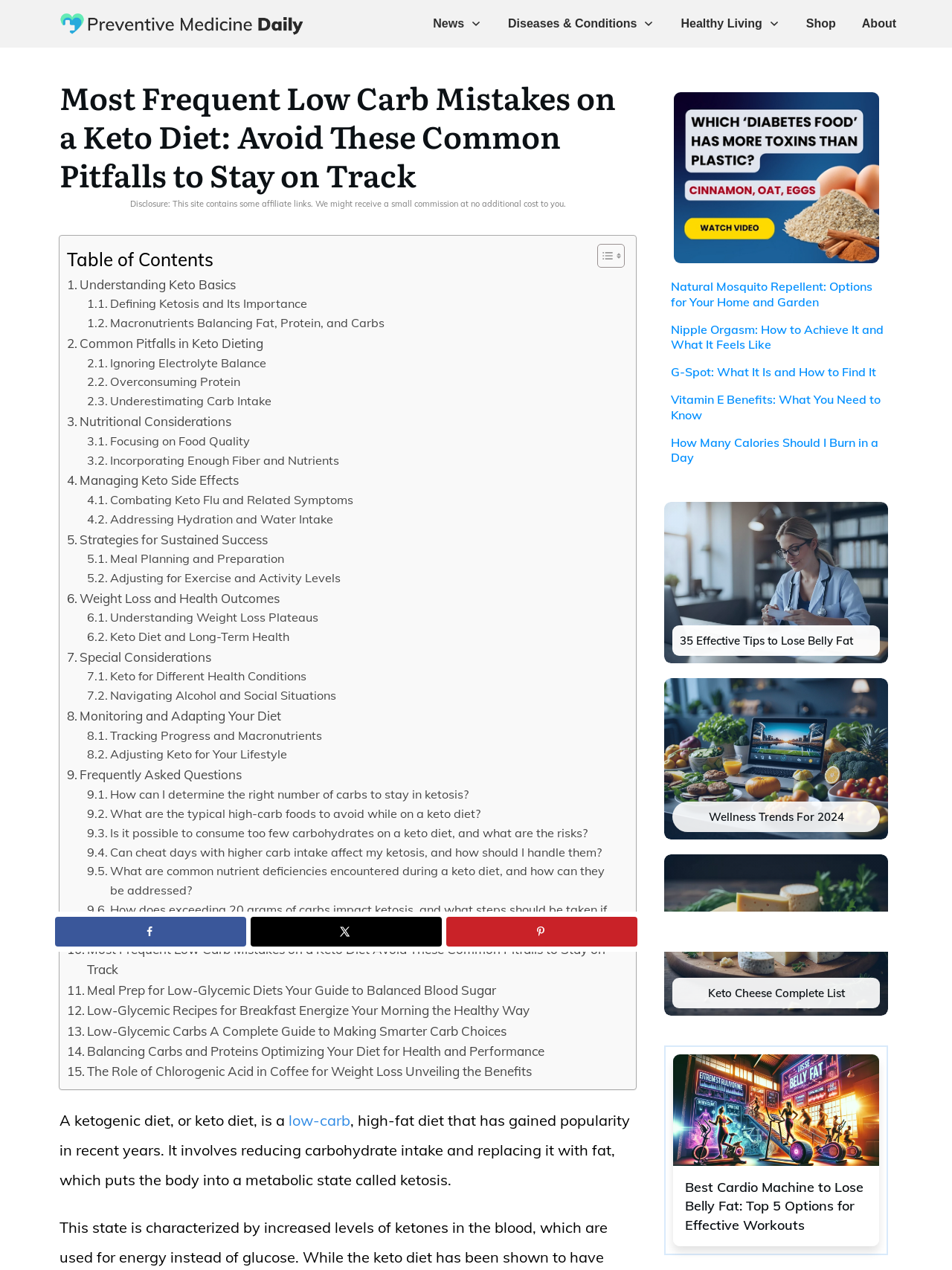What is the topic of this webpage?
Please provide a comprehensive answer based on the visual information in the image.

Based on the webpage content, I can see that the webpage is discussing the keto diet, its benefits, and common mistakes to avoid while following the diet. The webpage provides a comprehensive guide to the keto diet, including its definition, benefits, and how to maintain it.